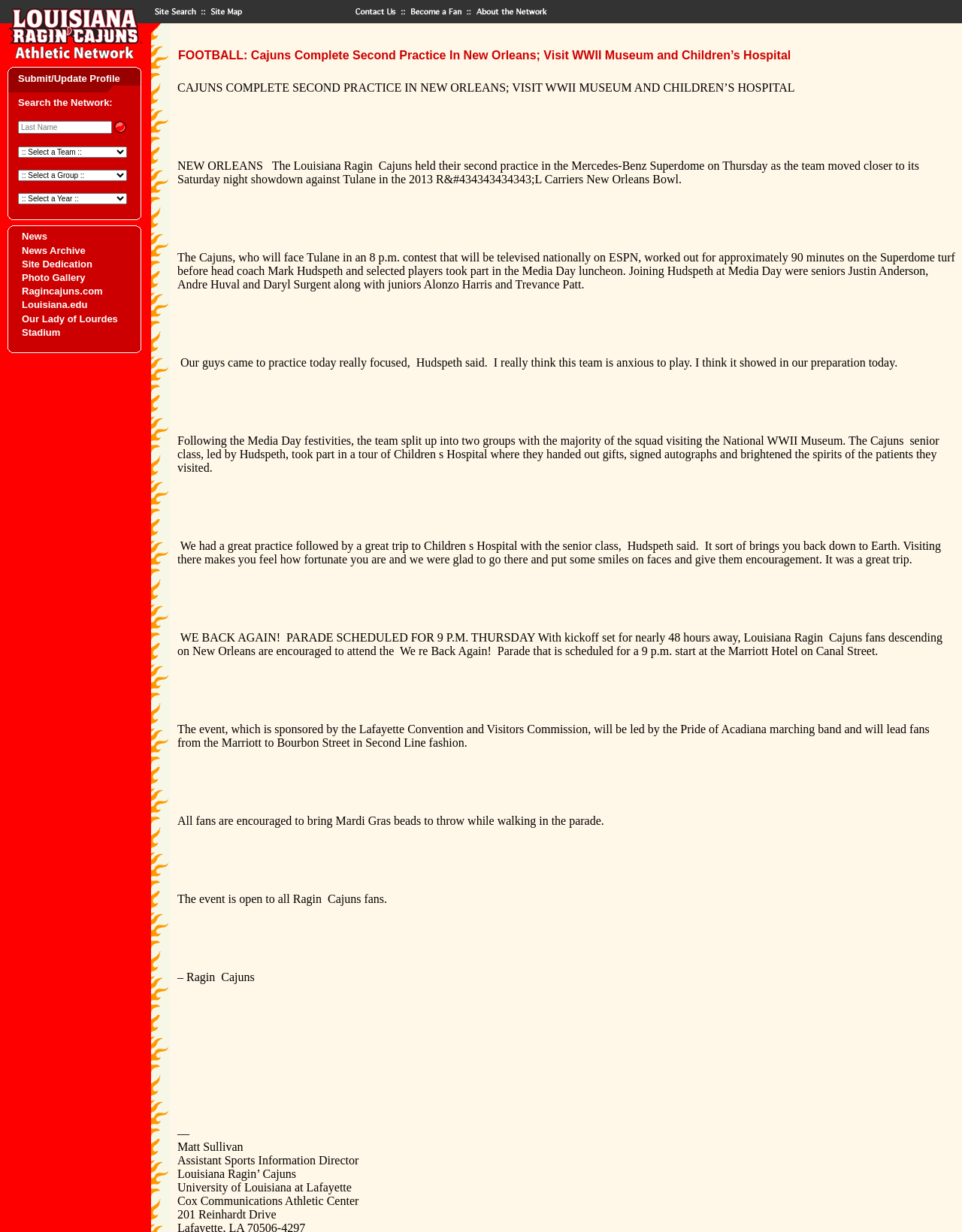Generate an in-depth caption that captures all aspects of the webpage.

The webpage has a navigation menu at the top, consisting of six links: "home", "sitesearch", "sitemap", an empty cell, "contact", and "fan". Each link has an accompanying image. Below the navigation menu, there is a section with a link to "about" and an image, followed by a table with a link to "Submit/Update Profile" and a search function.

The search function is divided into four sections: a text box for "Last Name", a submit button, a dropdown menu to select a team, a dropdown menu to select a group, and a dropdown menu to select a year.

Below the search function, there is a section with several links to news articles, including "News", "News Archive", "Site Dedication", "Photo Gallery", "Ragincajuns.com", "Louisiana.edu", and "Our Lady of Lourdes Stadium".

The main content of the webpage is an article about the Louisiana Ragin' Cajuns football team, which includes a heading, several paragraphs of text, and some empty spaces. The article discusses the team's practice in New Orleans and their upcoming game against Tulane in the 2013 R&L Carriers New Orleans Bowl.